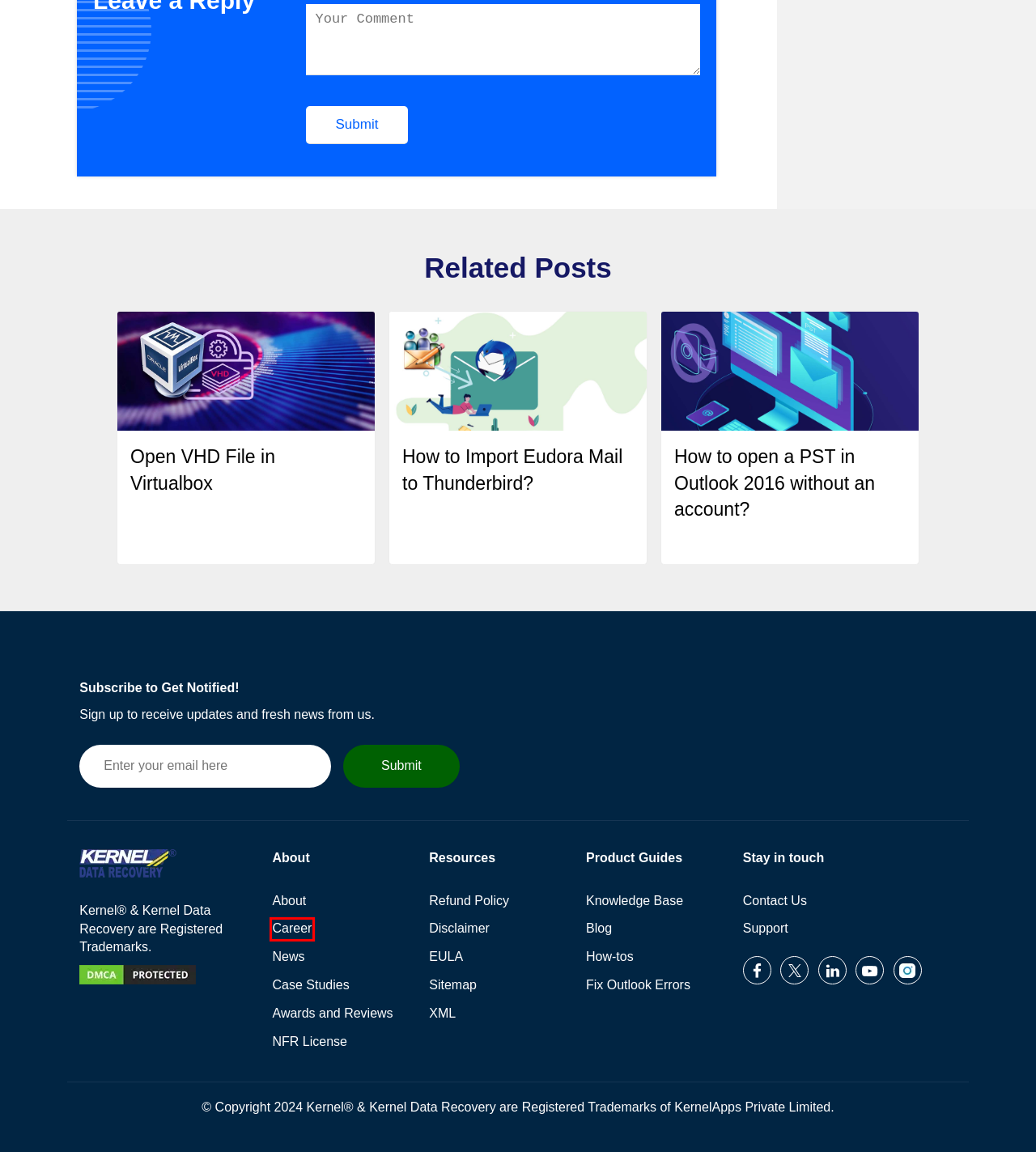Examine the screenshot of the webpage, noting the red bounding box around a UI element. Pick the webpage description that best matches the new page after the element in the red bounding box is clicked. Here are the candidates:
A. How to open a PST in Outlook 2016 without an account?
B. Careers at Kernel Data Recovery
C. Contact Us for Any Query - Kernel Data Recovery
D. Kernel Data Recovery - Free Download... | Protected by DMCA.com
E. Get Kernel Data Recovery NFR License for Research, Testing & Demonstration
F. Legal Disclaimer & Privacy Policy of Kernel Data Recovery
G. Knowledge Base -  Kernel Data Recovery Support Center
H. How to Import Eudora Mail to Thunderbird?

B